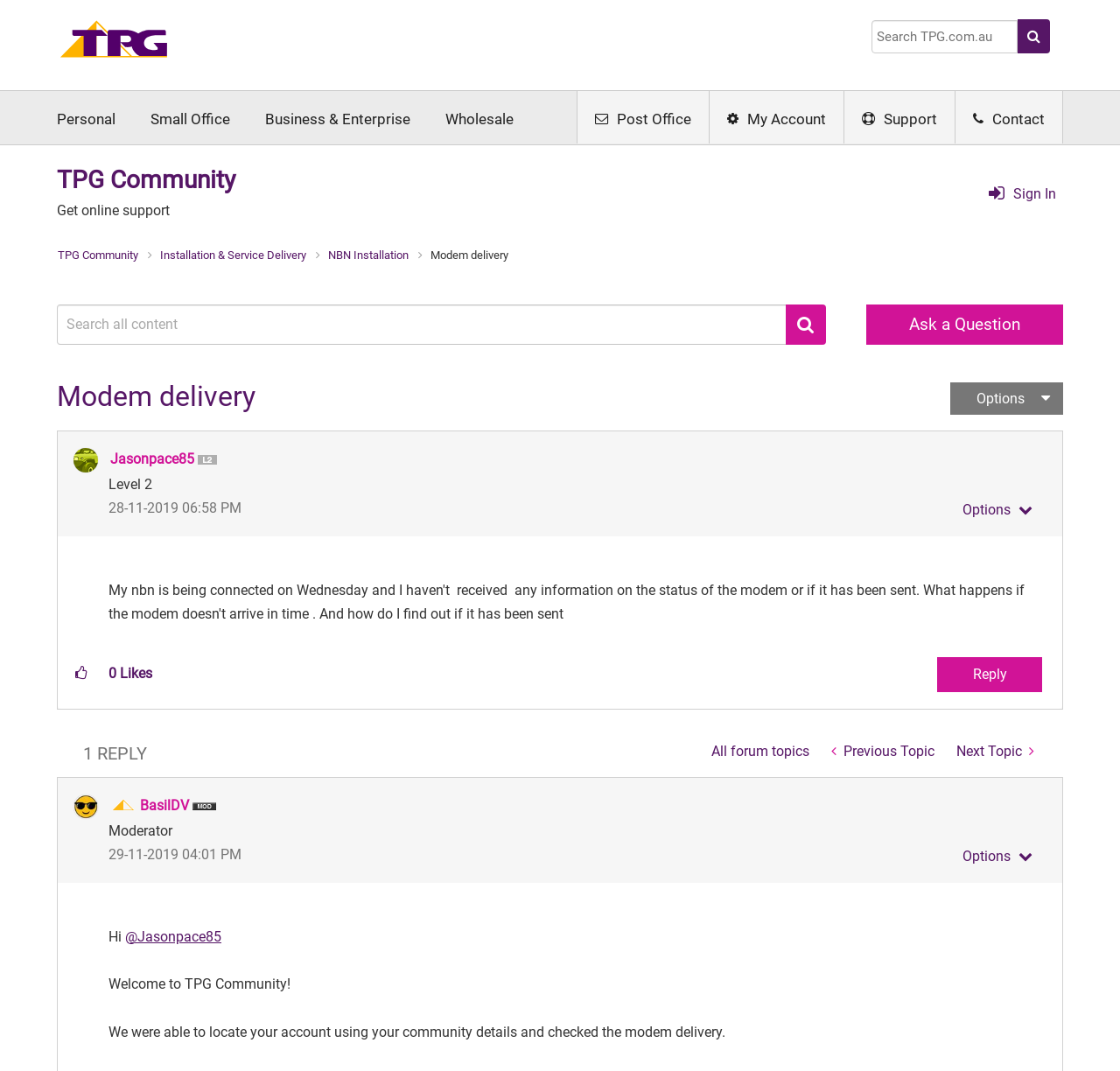Determine the bounding box coordinates of the clickable element to achieve the following action: 'Reply to the post'. Provide the coordinates as four float values between 0 and 1, formatted as [left, top, right, bottom].

[0.837, 0.613, 0.93, 0.646]